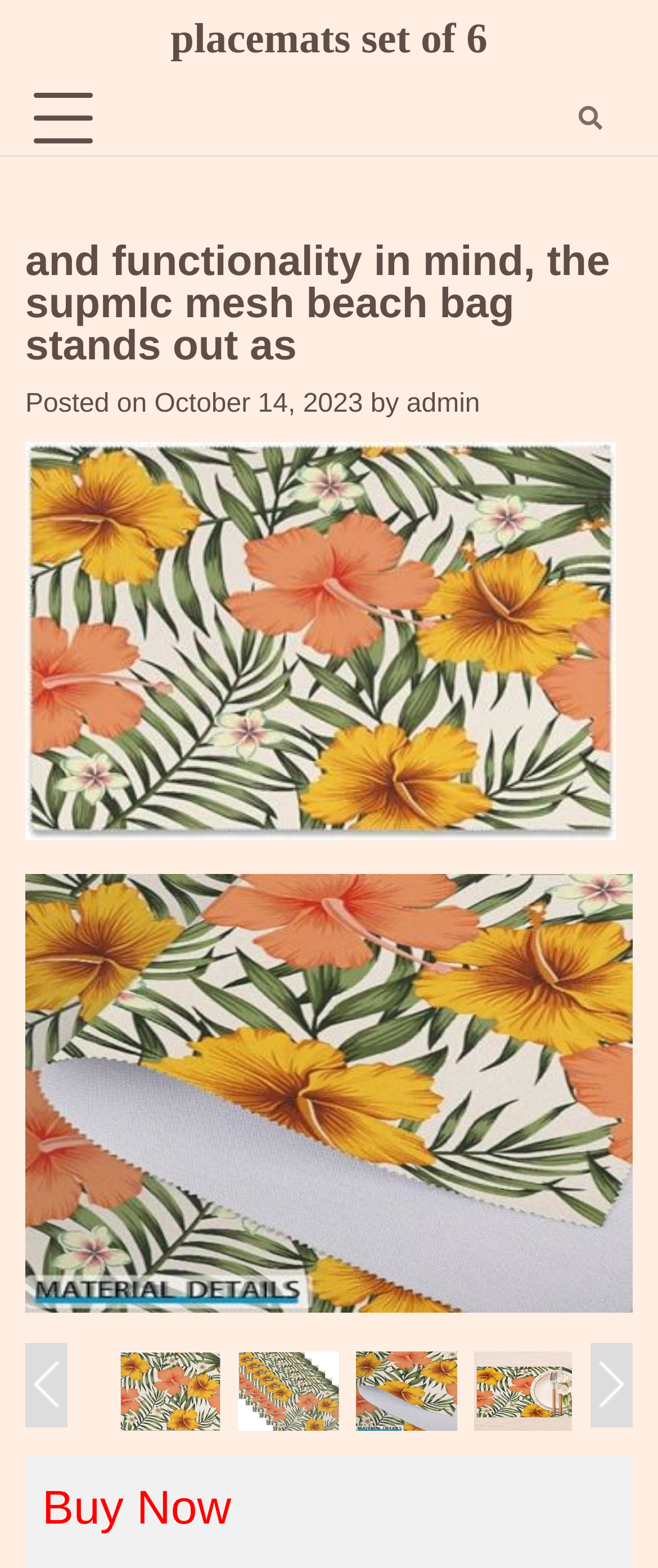Please give a short response to the question using one word or a phrase:
Is there an image on the page?

Yes